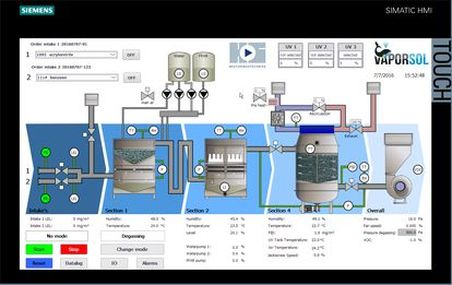What is the purpose of the colored buttons?
Provide a concise answer using a single word or phrase based on the image.

Provide immediate feedback